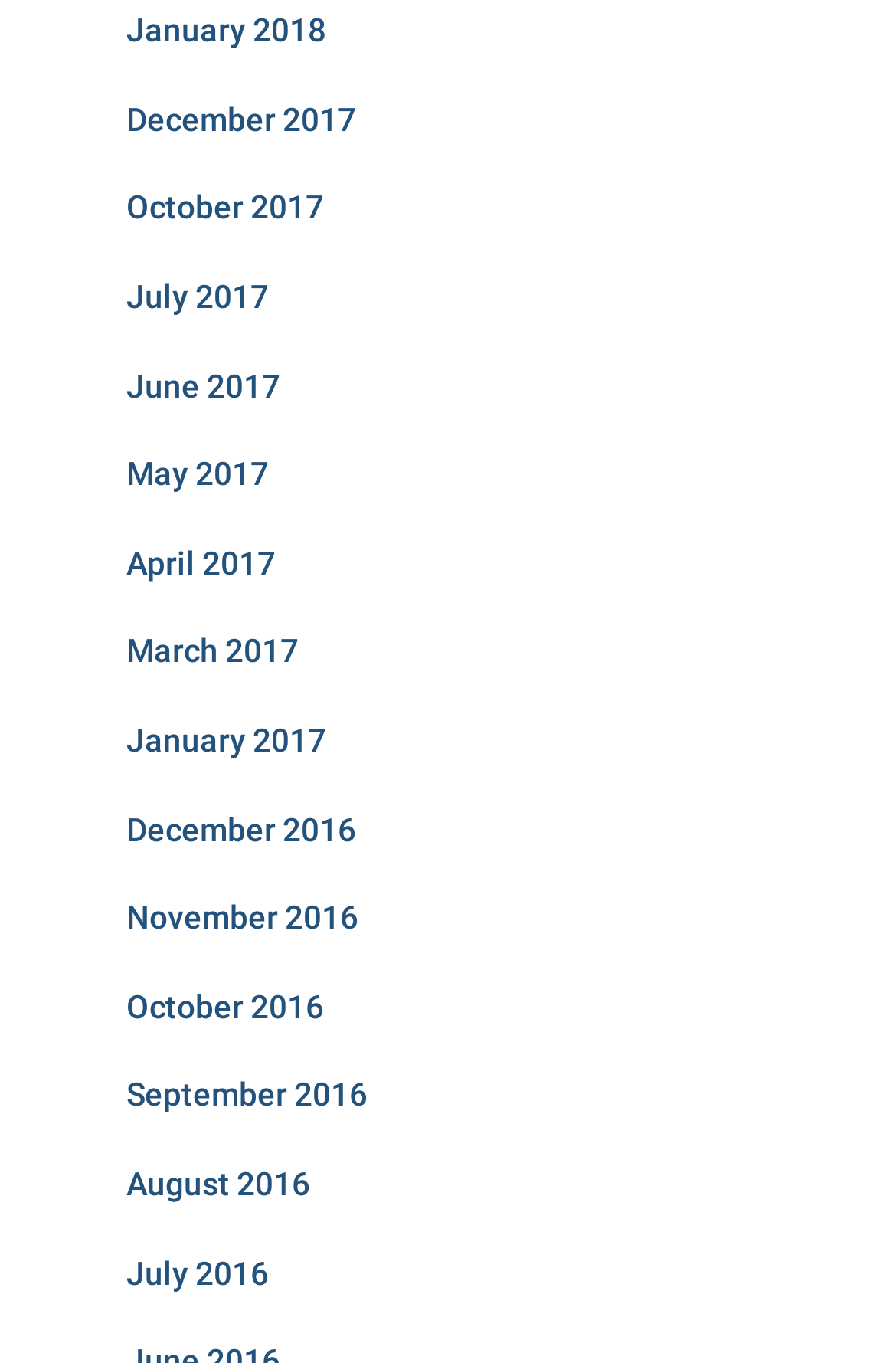Locate the bounding box of the UI element described by: "gestion" in the given webpage screenshot.

None